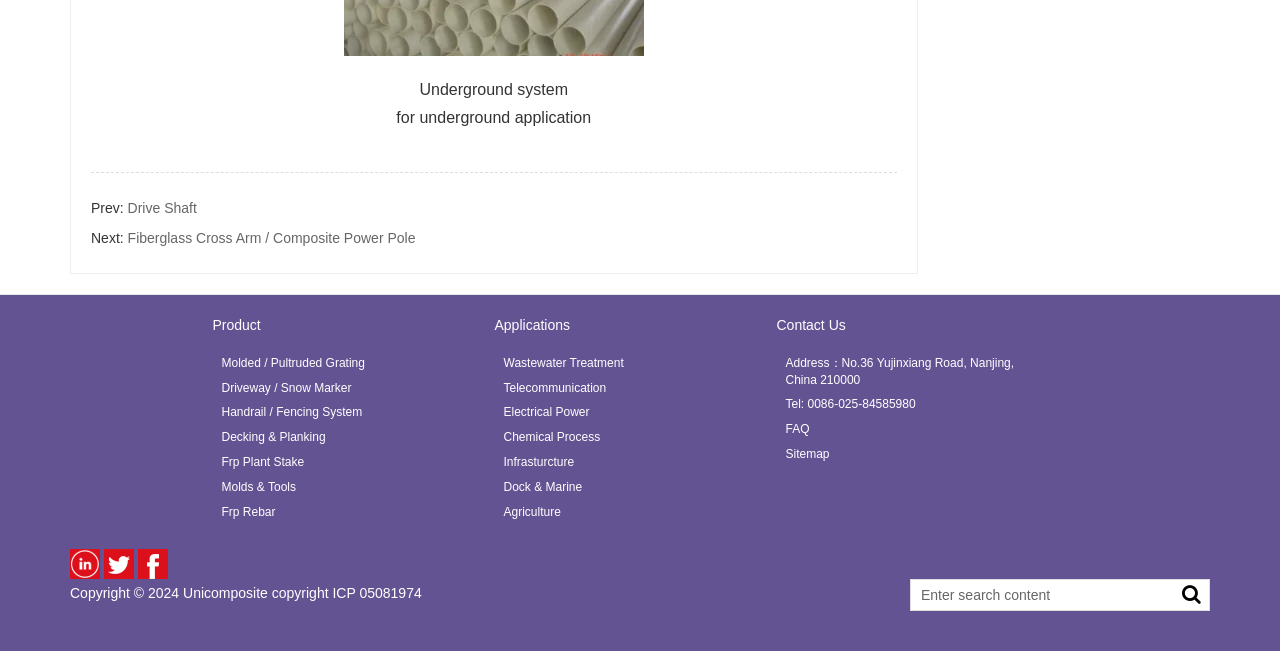What is the purpose of the textbox at the bottom?
Using the information from the image, provide a comprehensive answer to the question.

The textbox at the bottom of the webpage has a placeholder text 'Enter search content', indicating that its purpose is to allow users to search for specific content or keywords within the website.